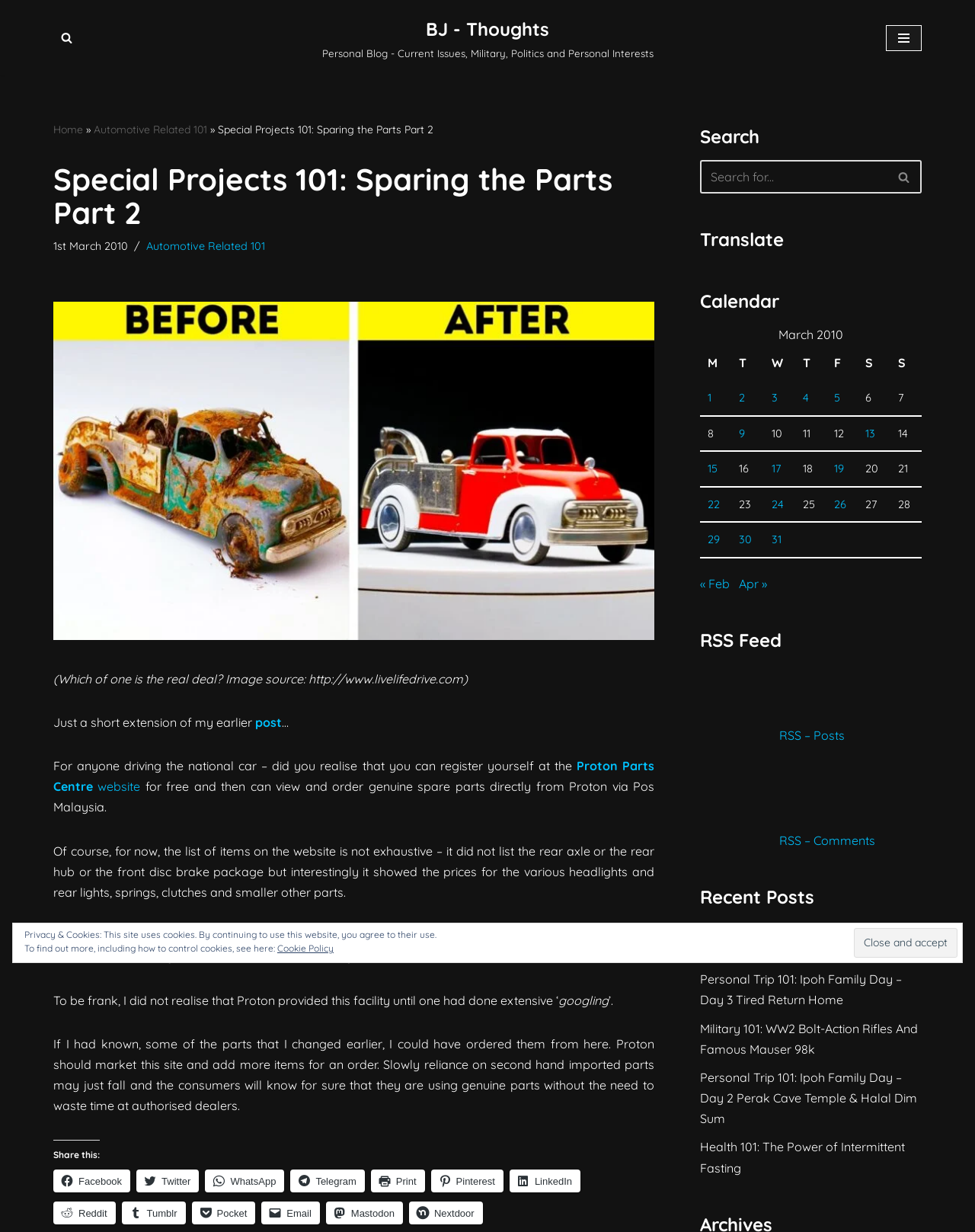What is the date of the blog post?
Refer to the image and give a detailed answer to the question.

The date of the blog post can be found in the time element with the text '1st March 2010' which is located below the heading 'Special Projects 101: Sparing the Parts Part 2'.